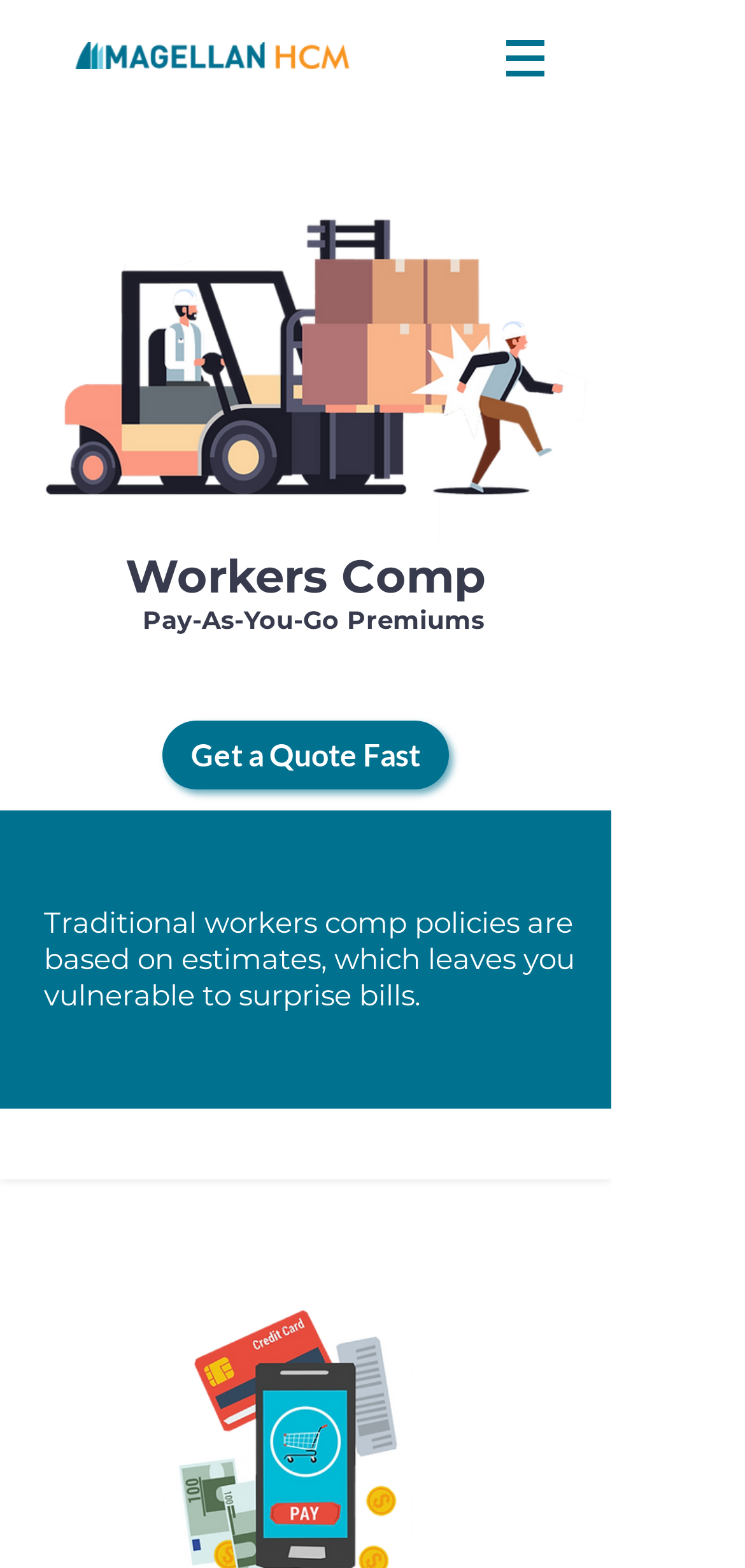What type of insurance is the webpage about?
Refer to the image and give a detailed answer to the question.

The webpage is about workers compensation insurance, as indicated by the heading 'Workers Comp Pay-As-You-Go Premiums' and the description of traditional workers comp policies.